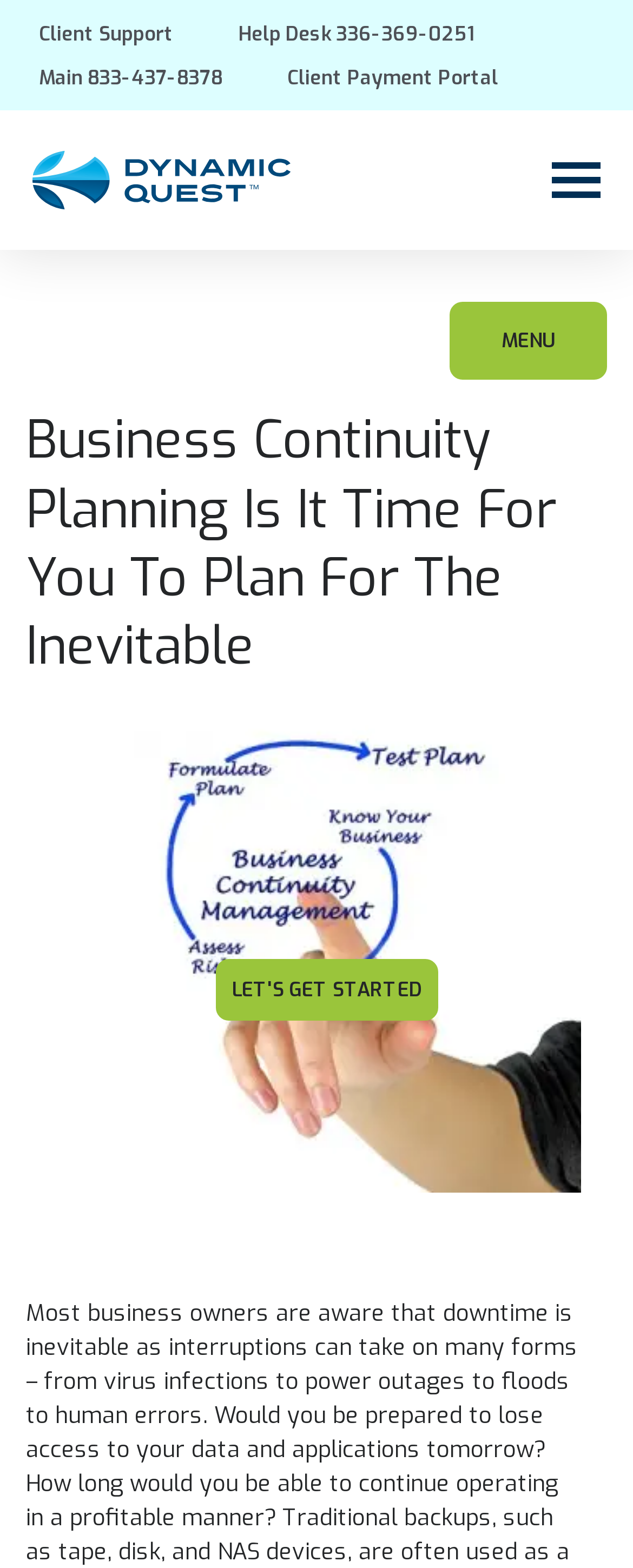Determine the bounding box for the UI element described here: "Sales: 336-369-0455".

[0.155, 0.603, 0.563, 0.625]